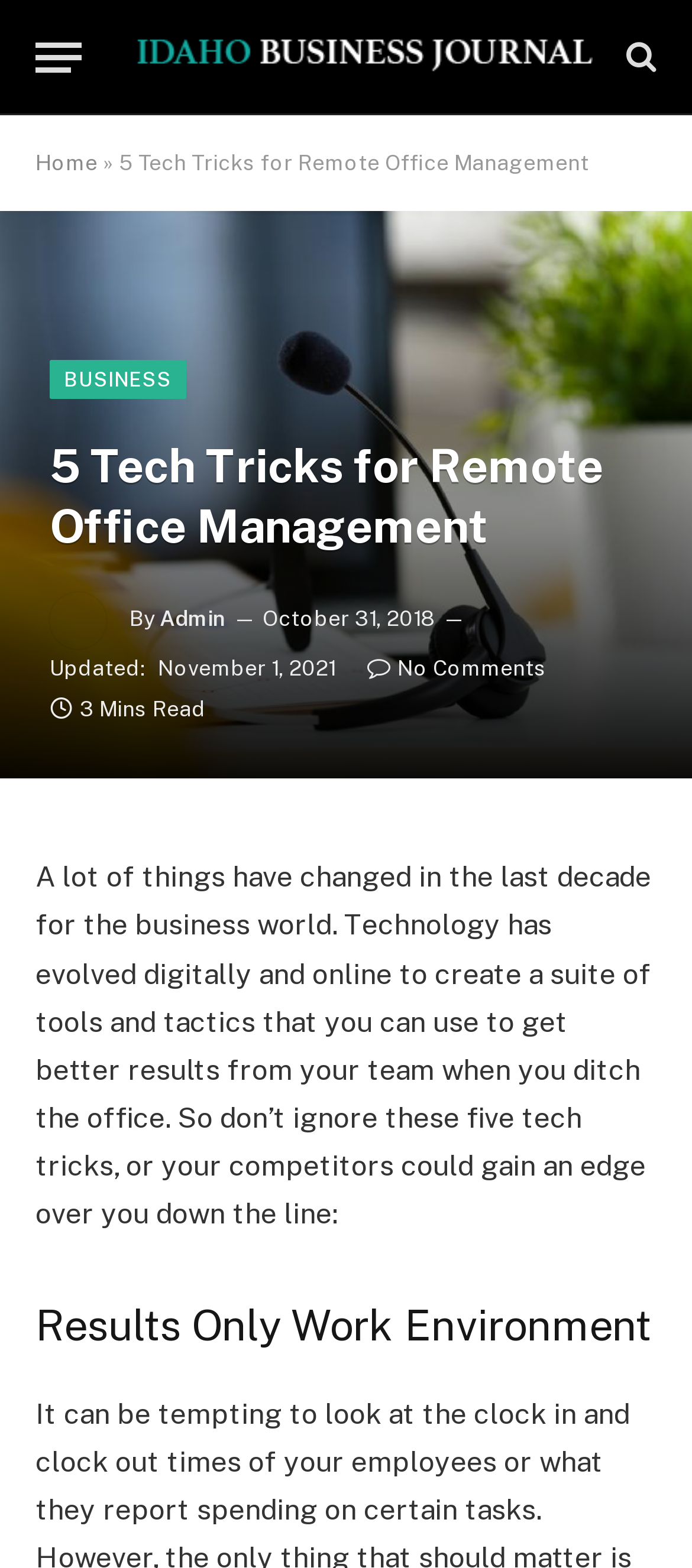Offer a detailed explanation of the webpage layout and contents.

The webpage is an article from the Idaho Business Journal, titled "5 Tech Tricks for Remote Office Management". At the top left corner, there is a button labeled "Menu". Next to it, there is a link to the Idaho Business Journal, accompanied by an image of the journal's logo. On the top right corner, there is a link with a search icon.

Below the top navigation bar, there is a link to the "Home" page, followed by a static text "»" and the title of the article "5 Tech Tricks for Remote Office Management". The title is also a link that takes up the full width of the page.

Under the title, there is a section with a heading that repeats the title of the article. To the left of the heading, there is an image of an admin, and below it, there is a byline with the author's name, "Admin". The publication date, "October 31, 2018", and the updated date, "November 1, 2021", are displayed nearby.

The main content of the article starts below, with a static text that summarizes the article, saying that technology has evolved to create tools and tactics for better team results in a remote office setting. The article is divided into sections, with a heading "Results Only Work Environment" appearing later in the article.

On the right side of the article, there is a link with a comment icon and a text "No Comments", and below it, there is a static text indicating that the article takes 3 minutes to read.